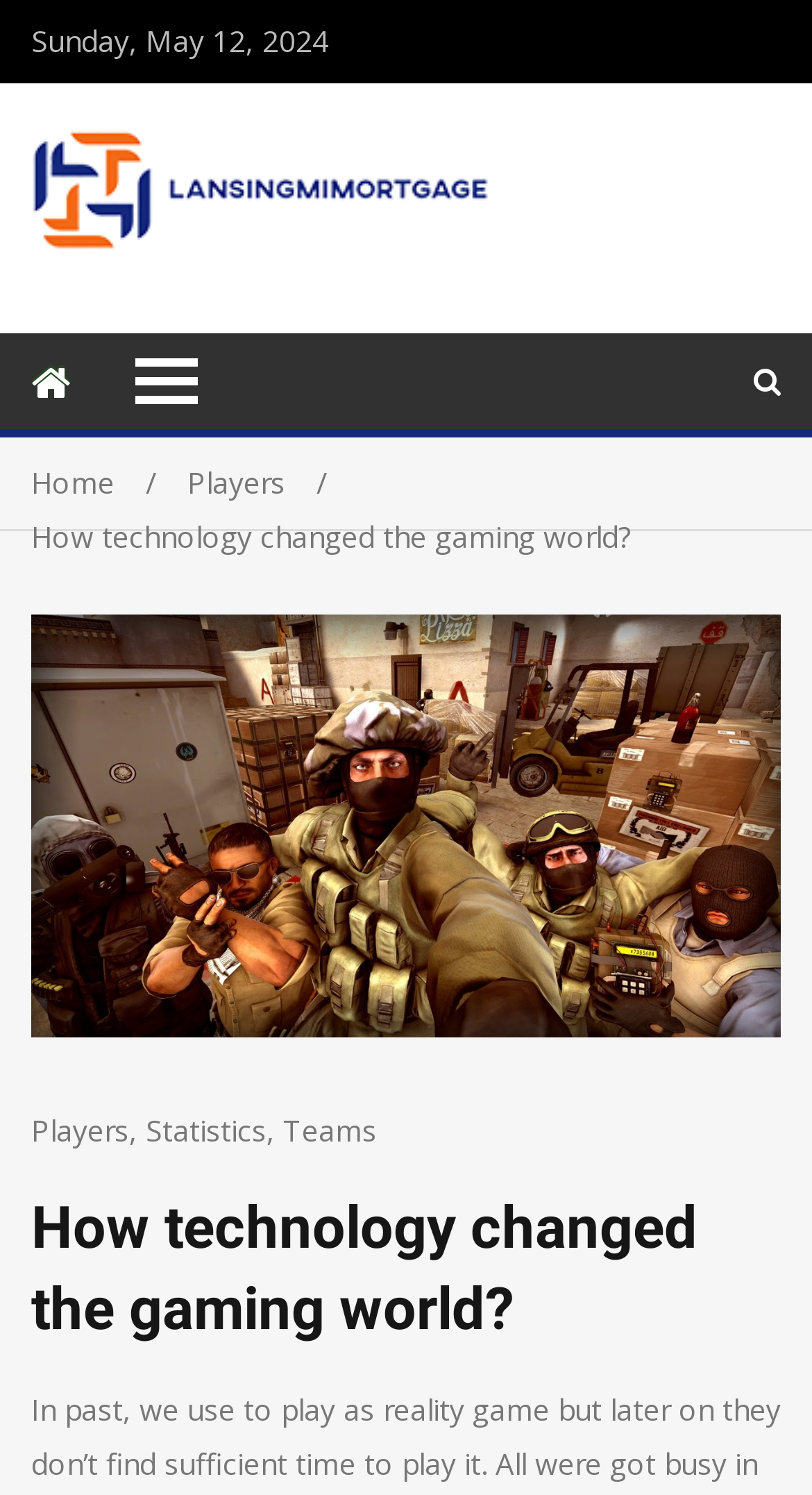Determine the primary headline of the webpage.

How technology changed the gaming world?